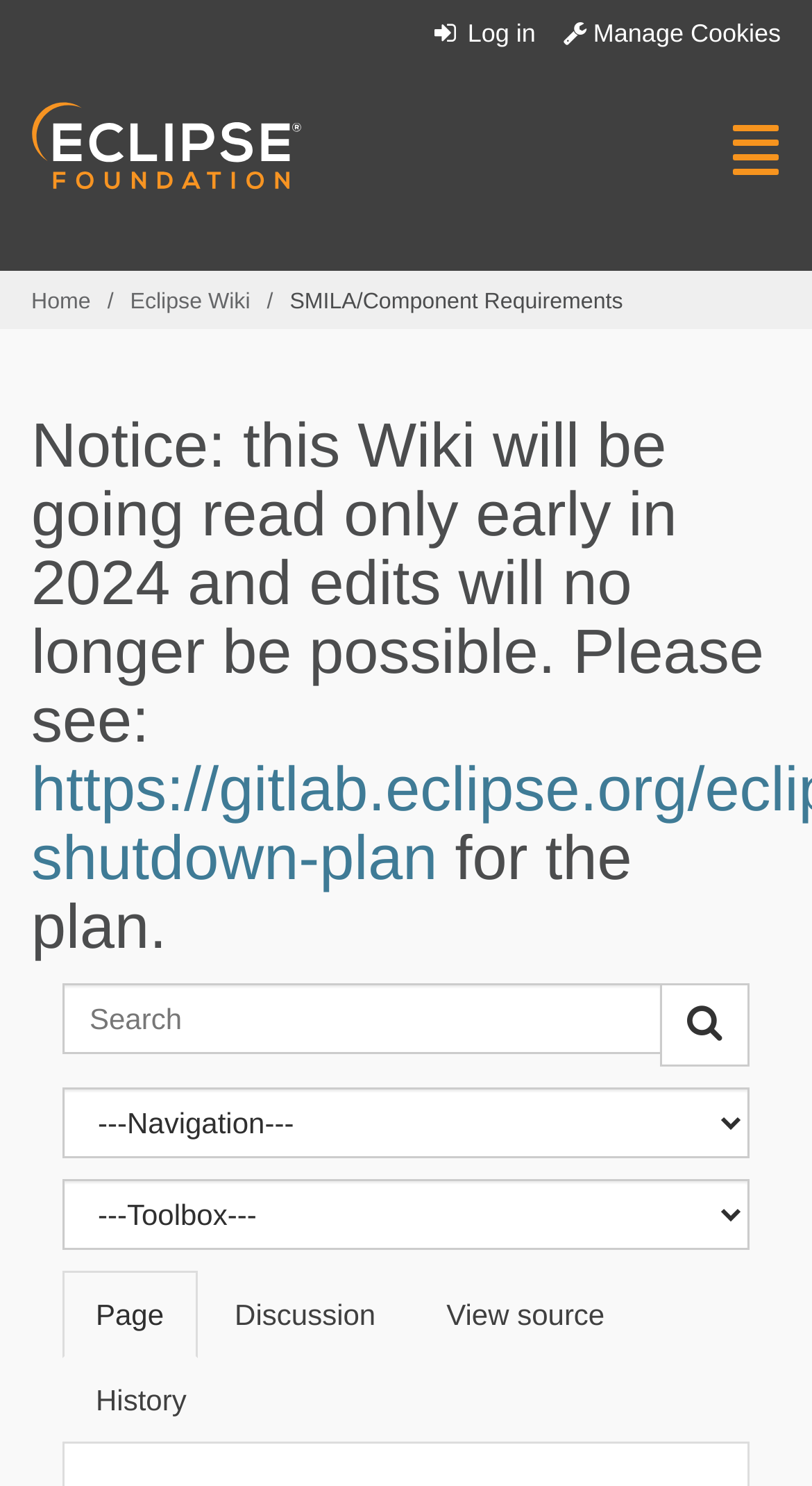Please identify the bounding box coordinates of where to click in order to follow the instruction: "Log in".

[0.528, 0.013, 0.66, 0.032]